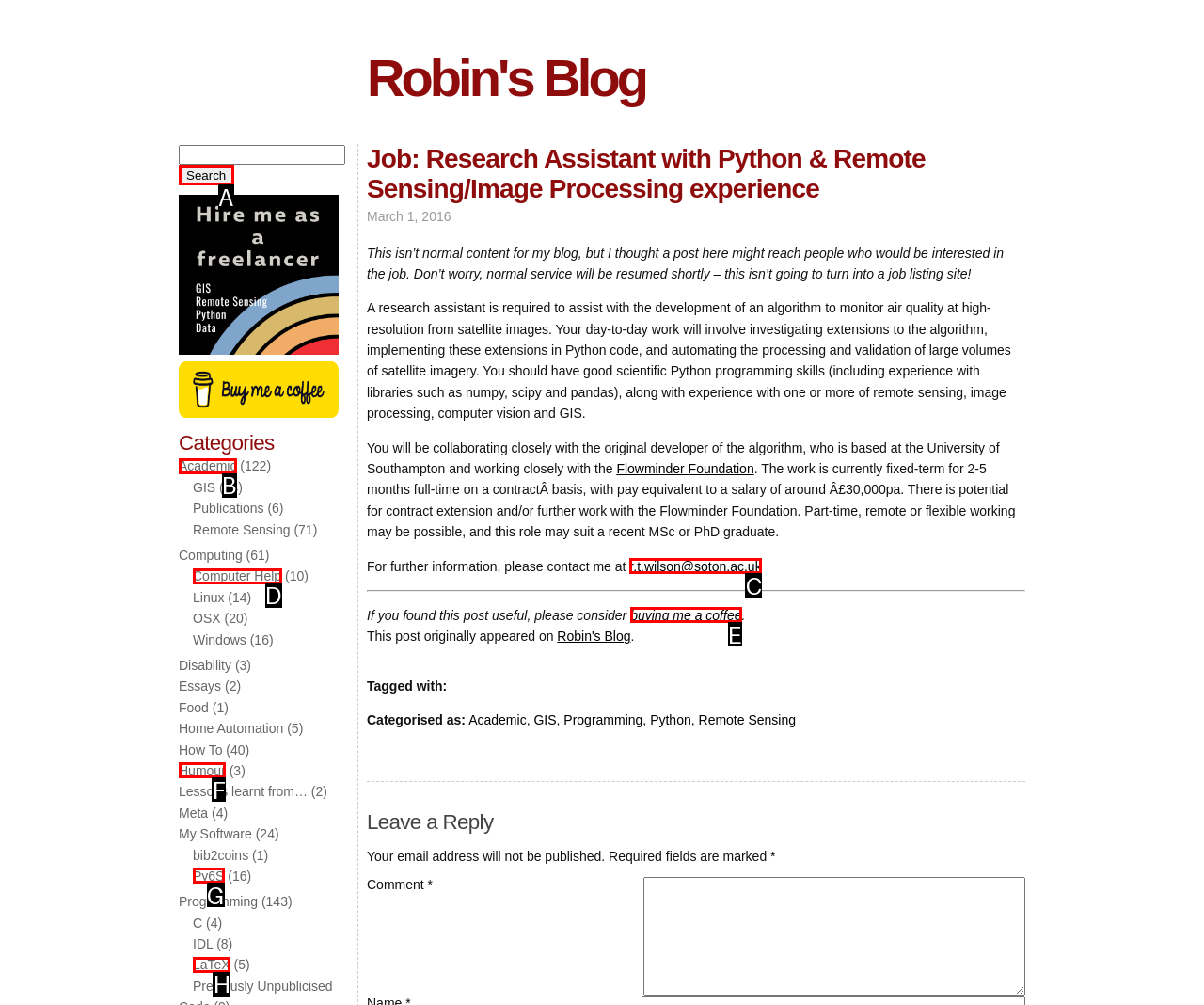Choose the letter that best represents the description: r.t.wilson@soton.ac.uk. Provide the letter as your response.

C